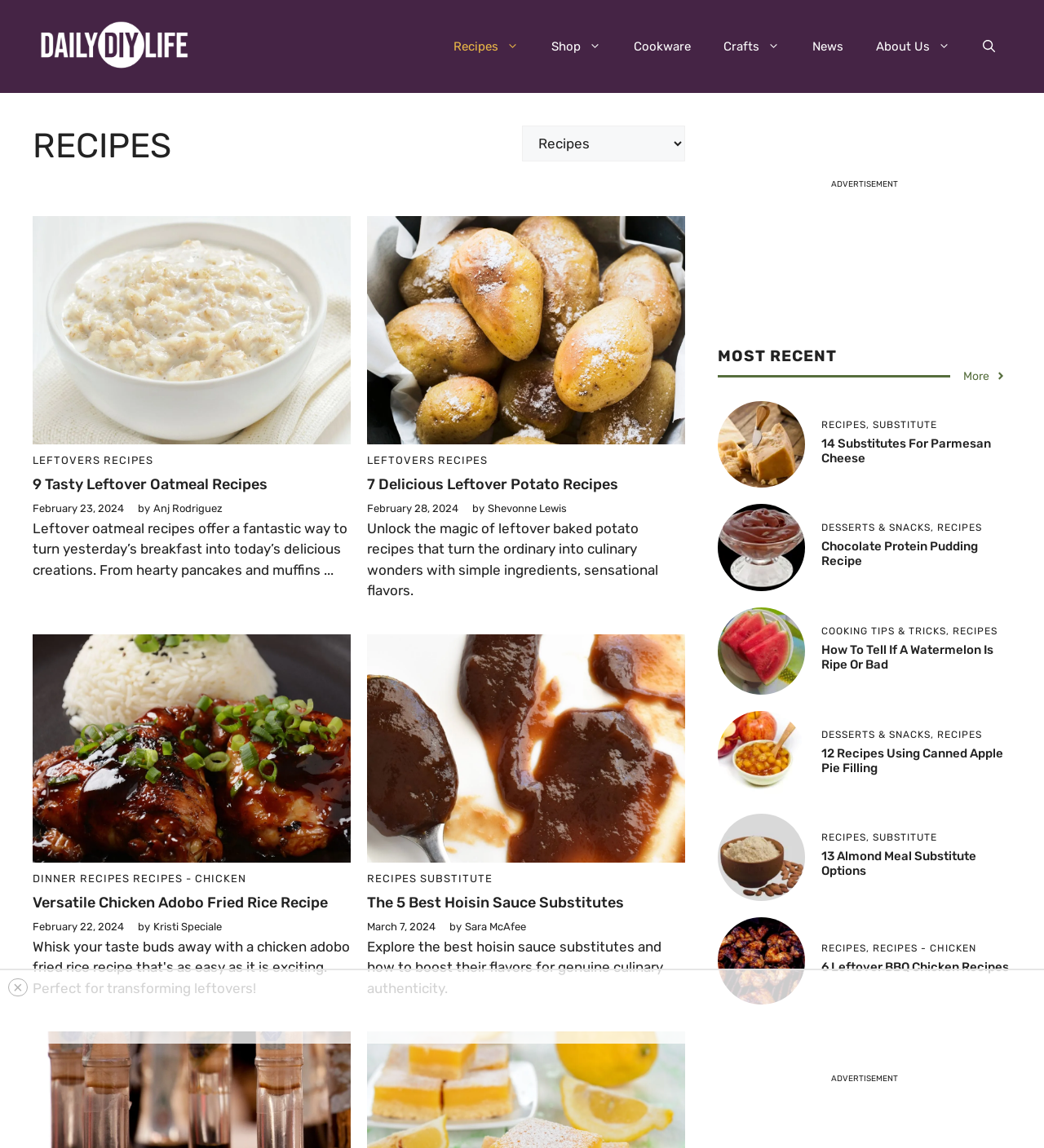Determine the bounding box coordinates of the section to be clicked to follow the instruction: "Read the article '9 Tasty Leftover Oatmeal Recipes'". The coordinates should be given as four float numbers between 0 and 1, formatted as [left, top, right, bottom].

[0.031, 0.415, 0.336, 0.43]